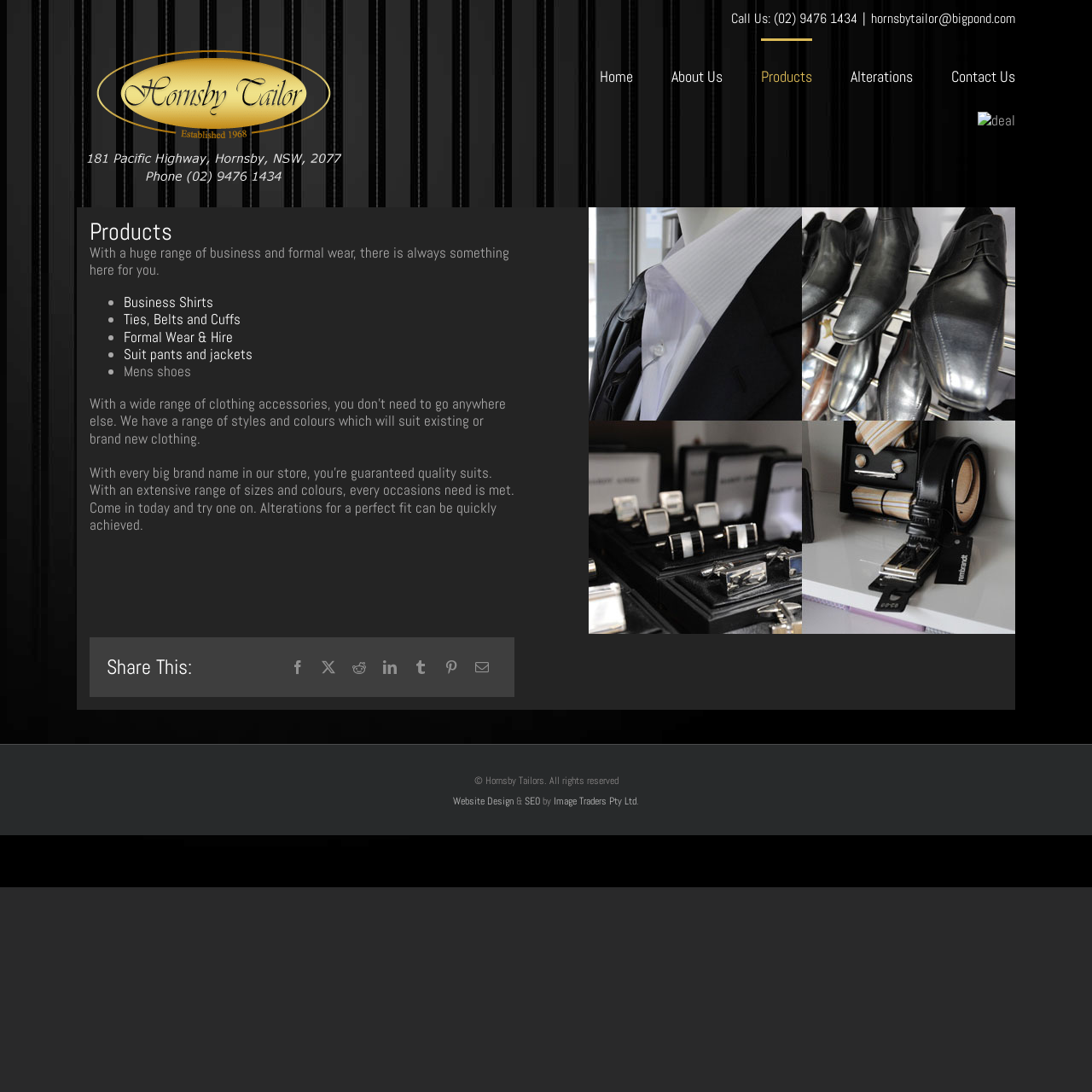Identify the bounding box coordinates of the region that should be clicked to execute the following instruction: "Click the 'Facebook' link".

[0.259, 0.601, 0.287, 0.621]